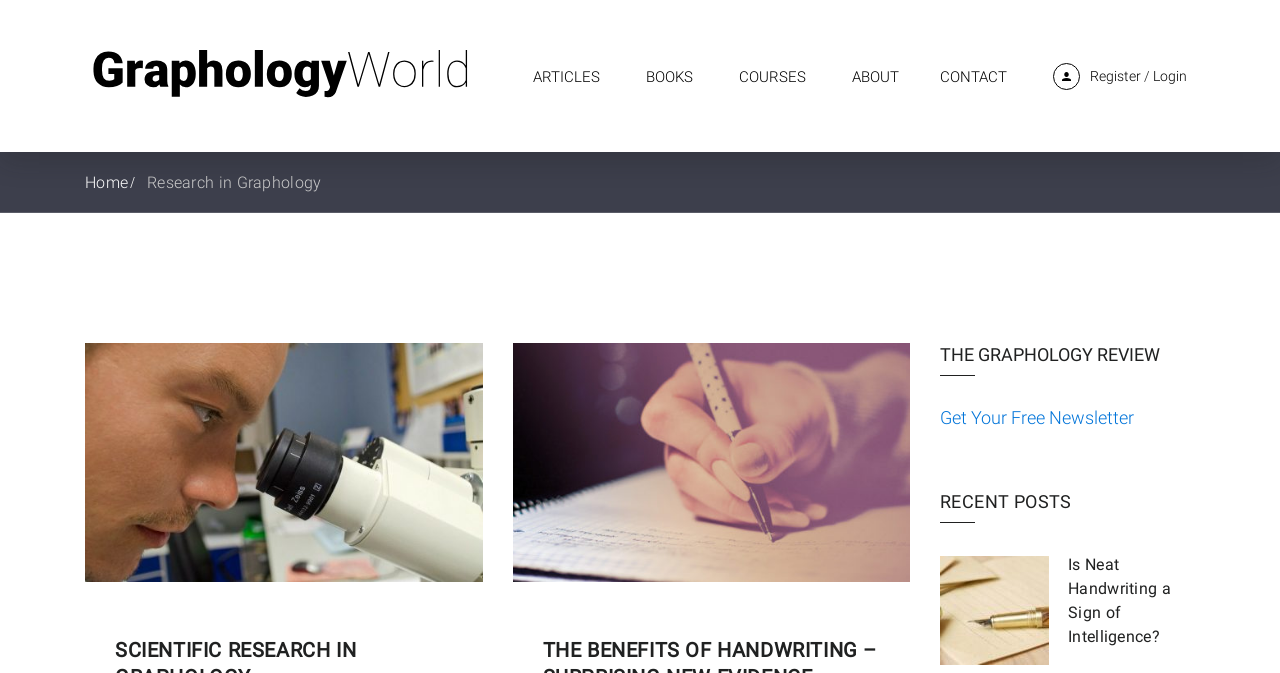Identify the bounding box coordinates for the UI element described as: "title="Graphology World -"".

[0.066, 0.084, 0.379, 0.116]